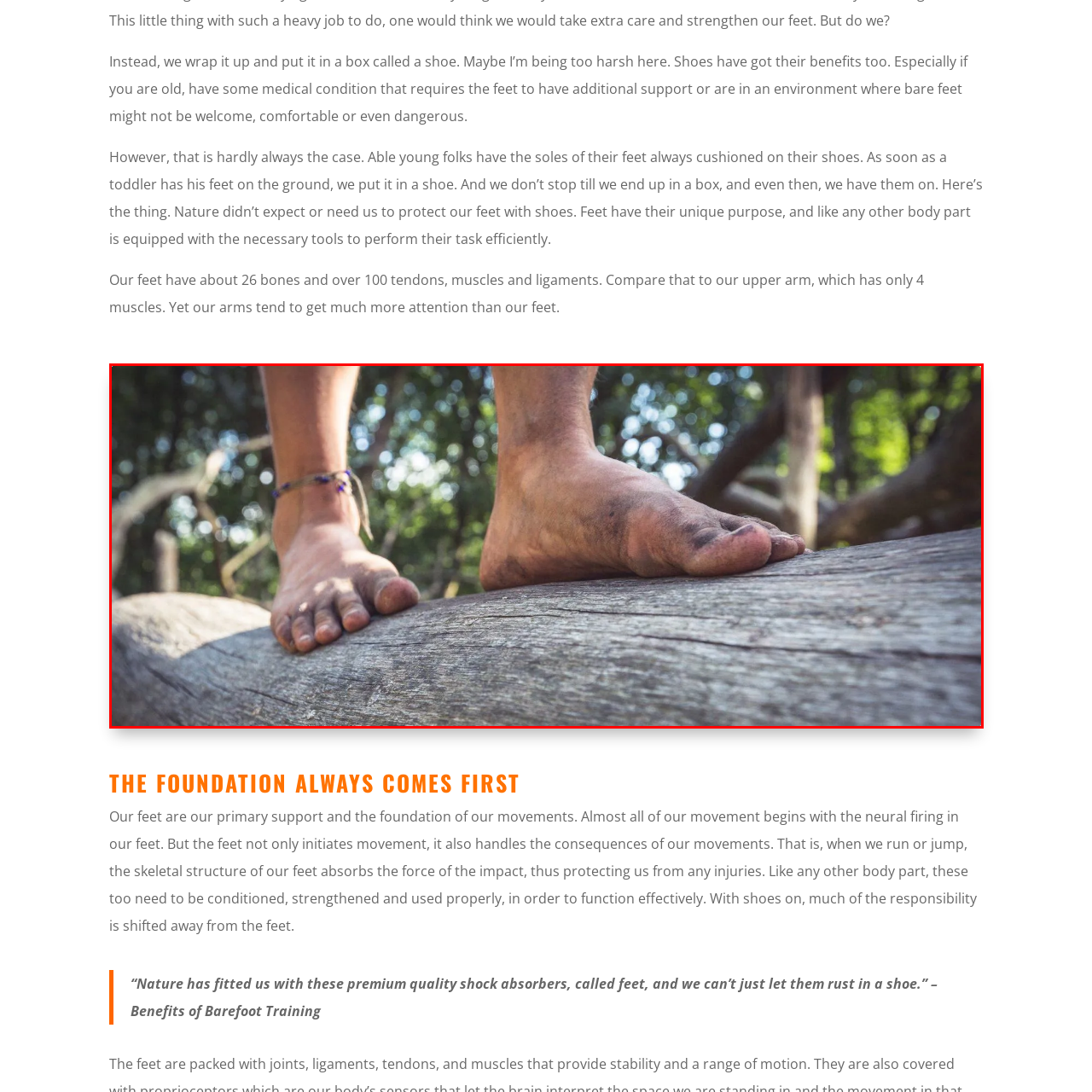Is the environment in the image serene?
Analyze the image surrounded by the red bounding box and provide a thorough answer.

The caption describes the backdrop of greenery surrounding the subject as 'hinting at a serene outdoor environment', which suggests a peaceful and calm atmosphere.